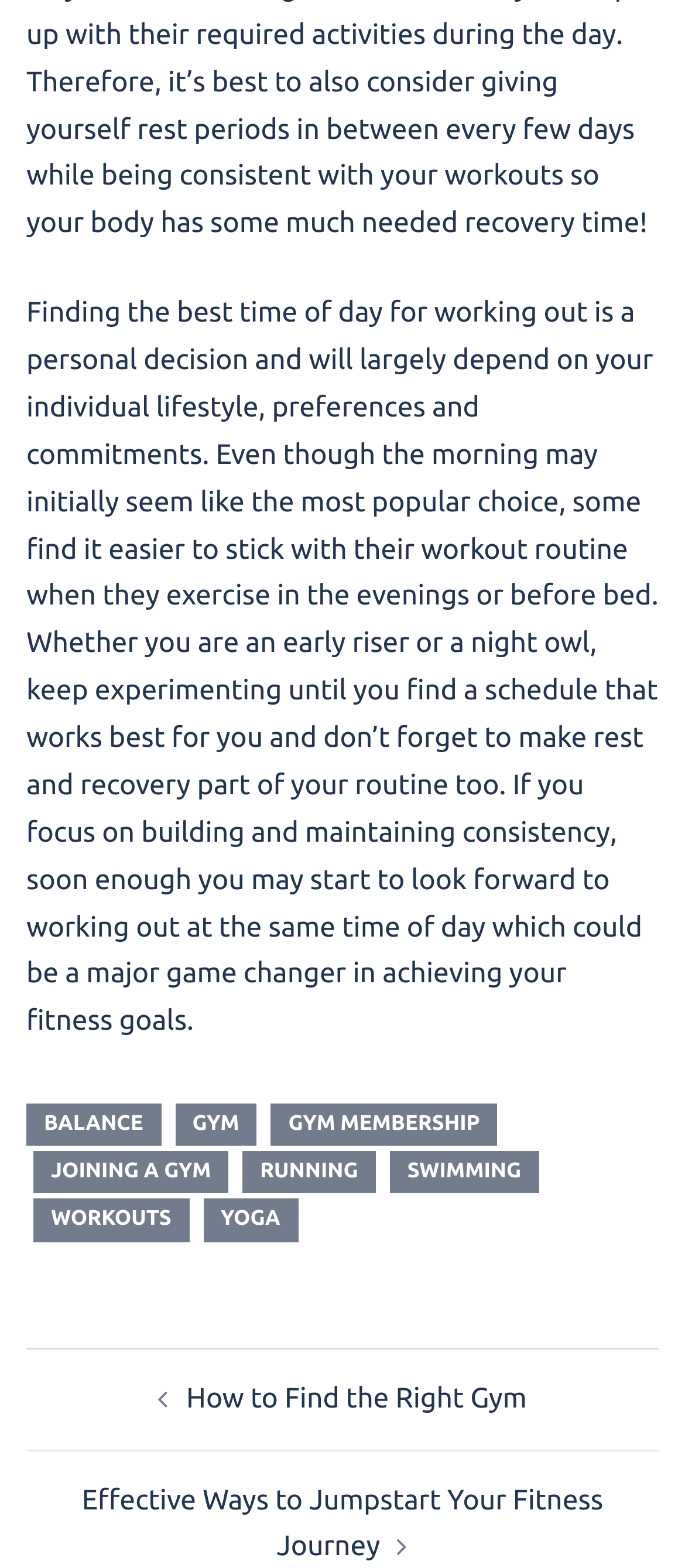Please find the bounding box coordinates of the element's region to be clicked to carry out this instruction: "Check out the Effective Ways to Jumpstart Your Fitness Journey article".

[0.119, 0.946, 0.881, 0.997]